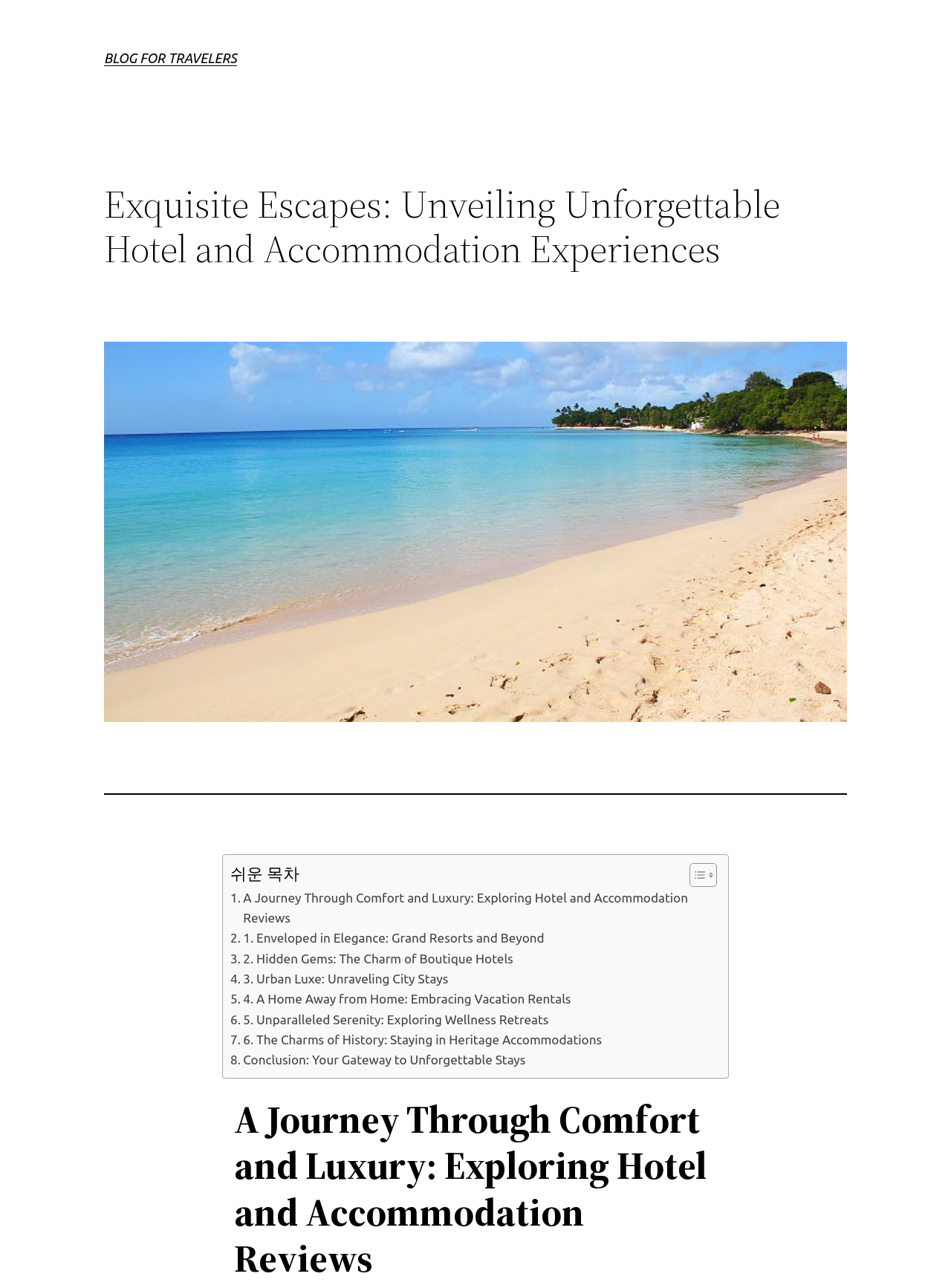What is the orientation of the separator element?
Refer to the image and provide a one-word or short phrase answer.

Horizontal